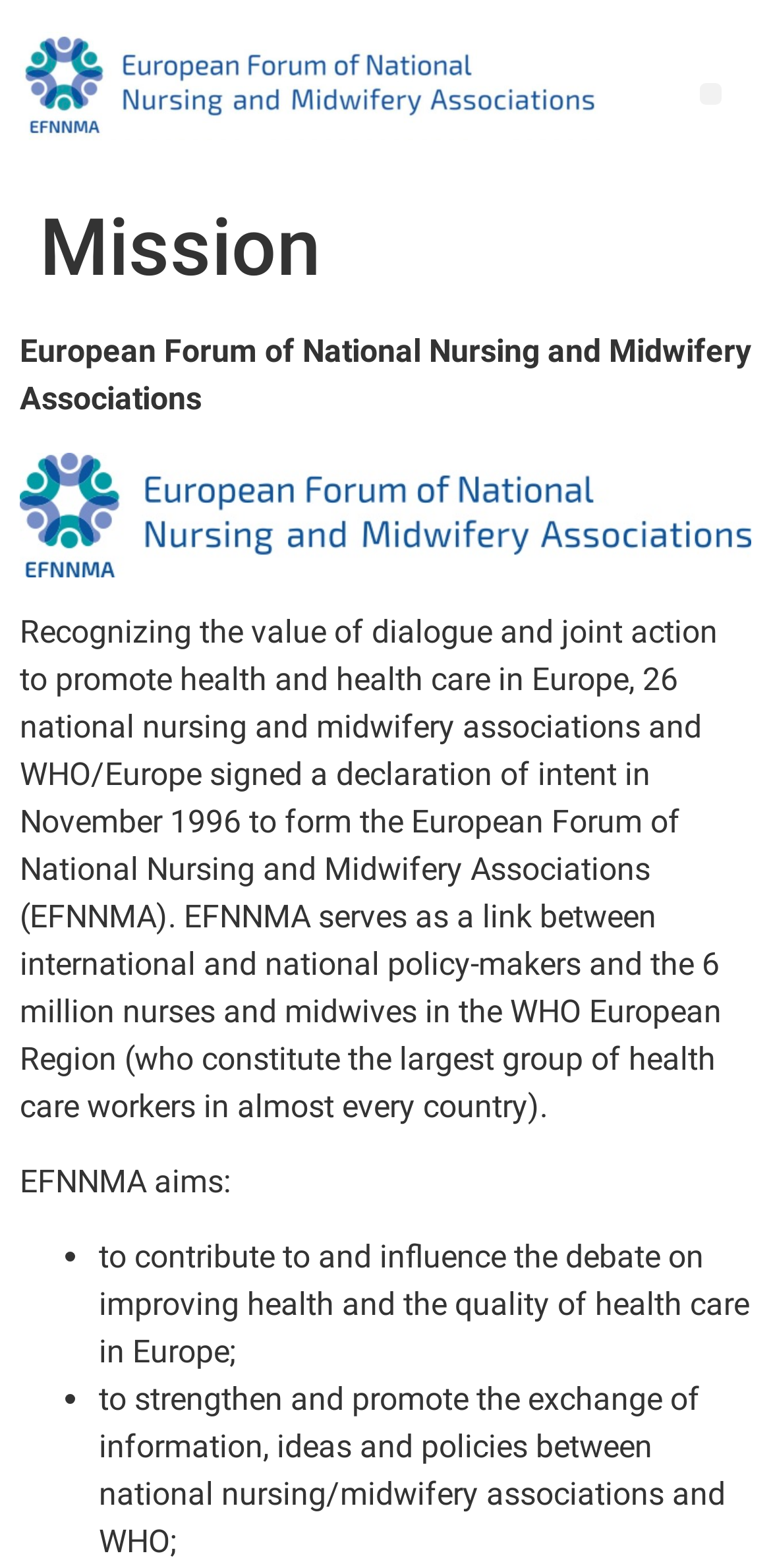How many objectives does EFNNMA have?
Based on the image, please offer an in-depth response to the question.

The objectives of EFNNMA are listed in the static text elements with list markers '•'. There are two list markers, indicating that EFNNMA has two objectives.